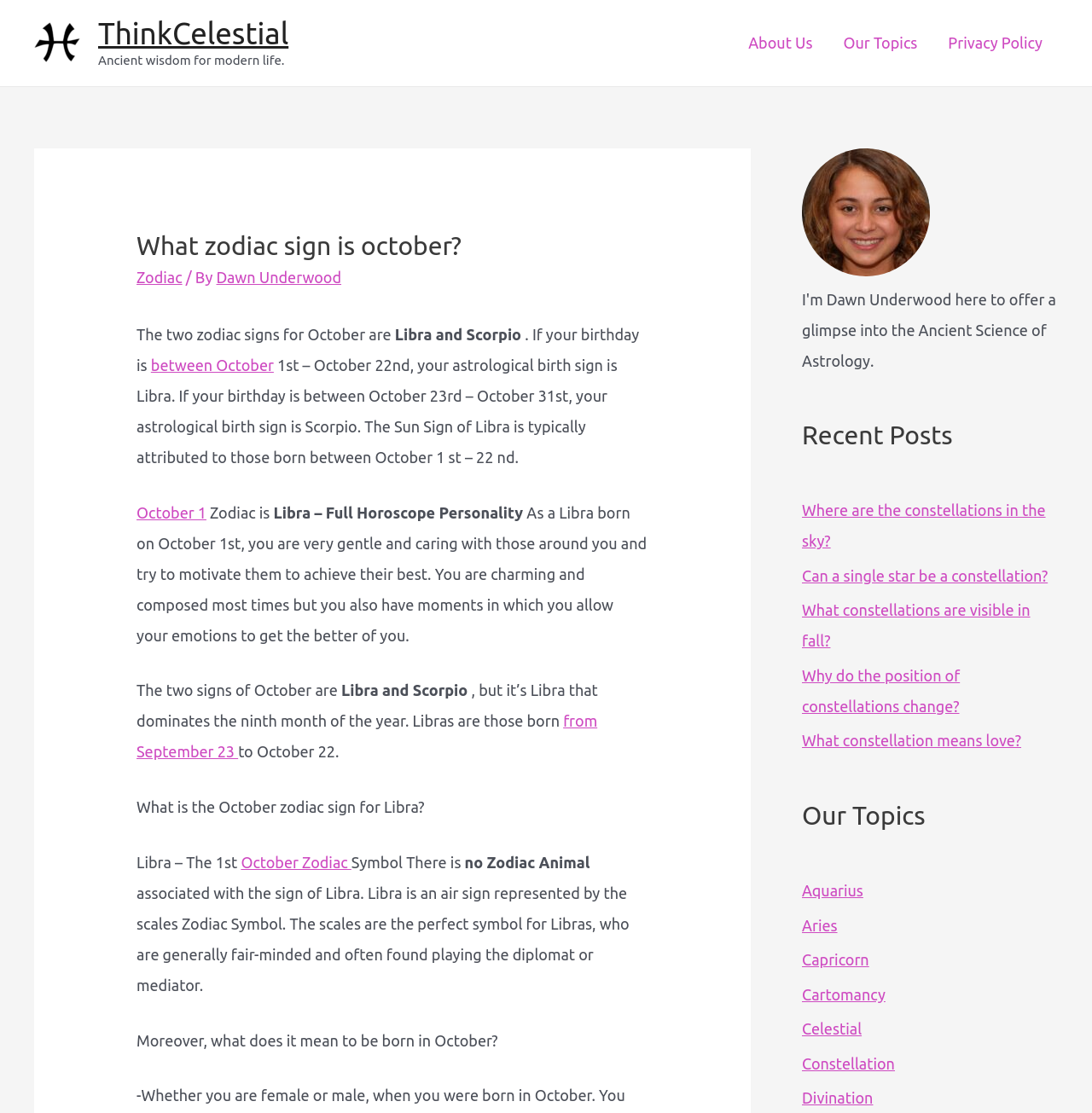Please reply to the following question using a single word or phrase: 
What is the title of the section that lists recent posts?

Recent Posts